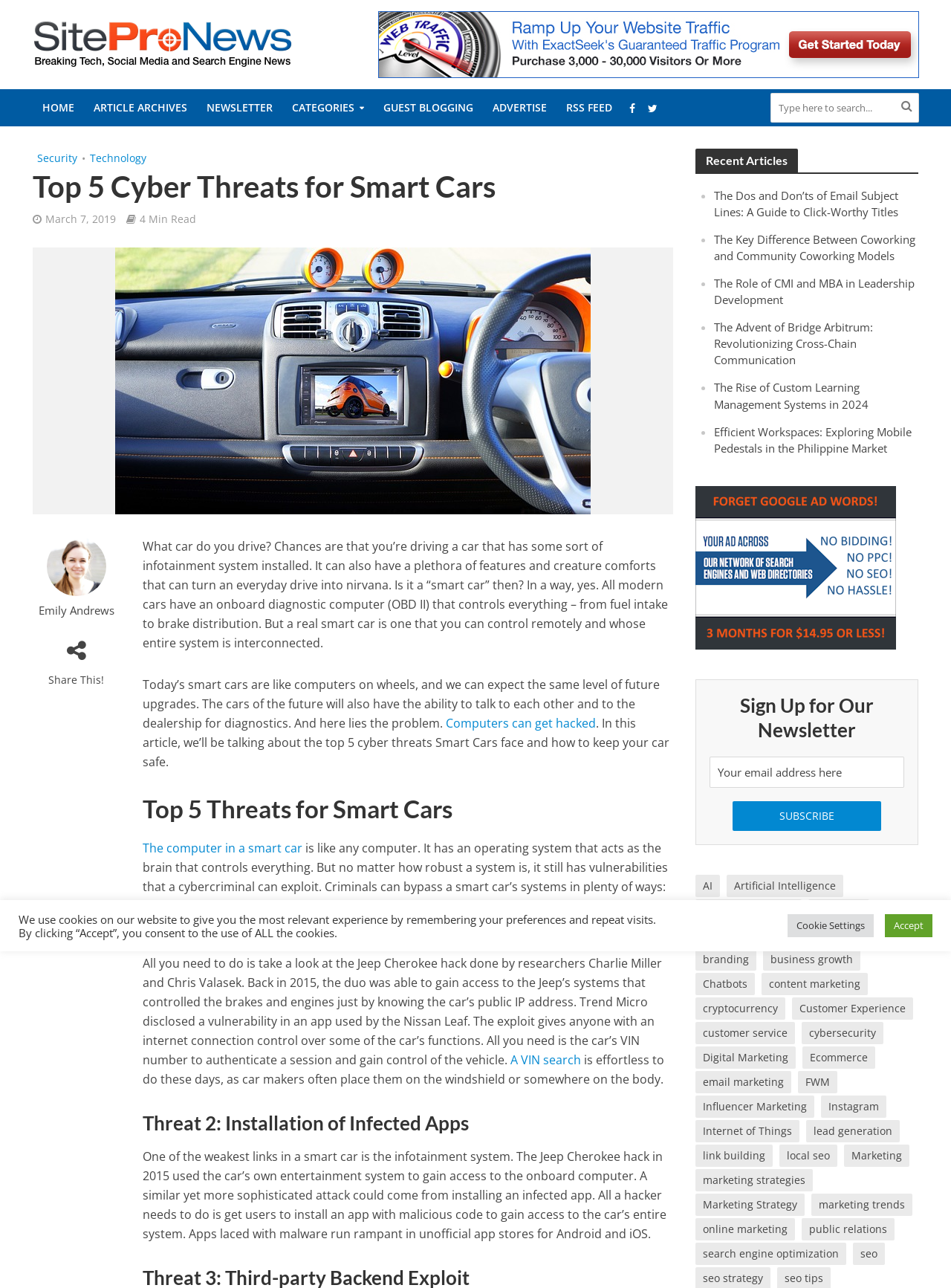How many cyber threats are discussed in the article?
Using the information from the image, give a concise answer in one word or a short phrase.

5